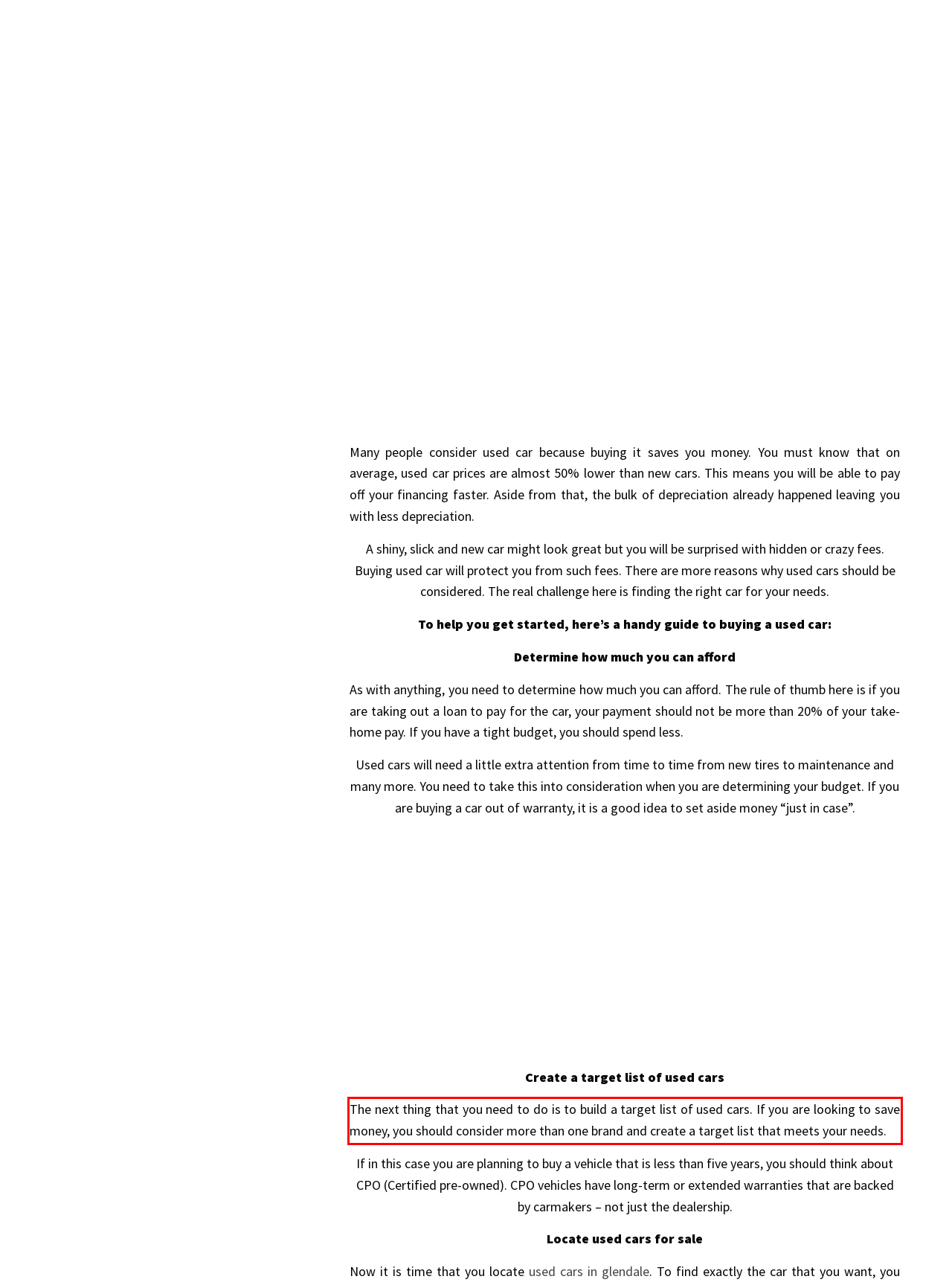Please identify the text within the red rectangular bounding box in the provided webpage screenshot.

The next thing that you need to do is to build a target list of used cars. If you are looking to save money, you should consider more than one brand and create a target list that meets your needs.